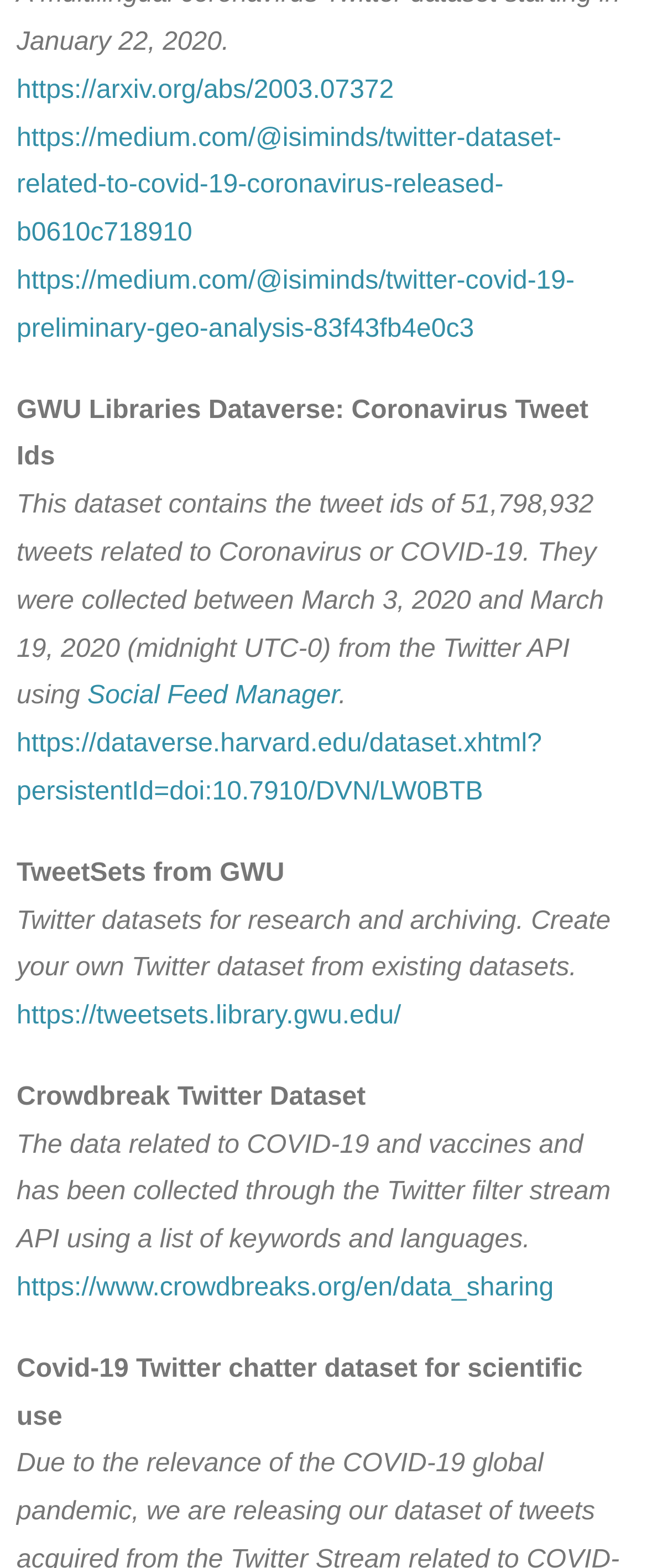What is the purpose of the TweetSets platform?
From the screenshot, supply a one-word or short-phrase answer.

Create Twitter datasets